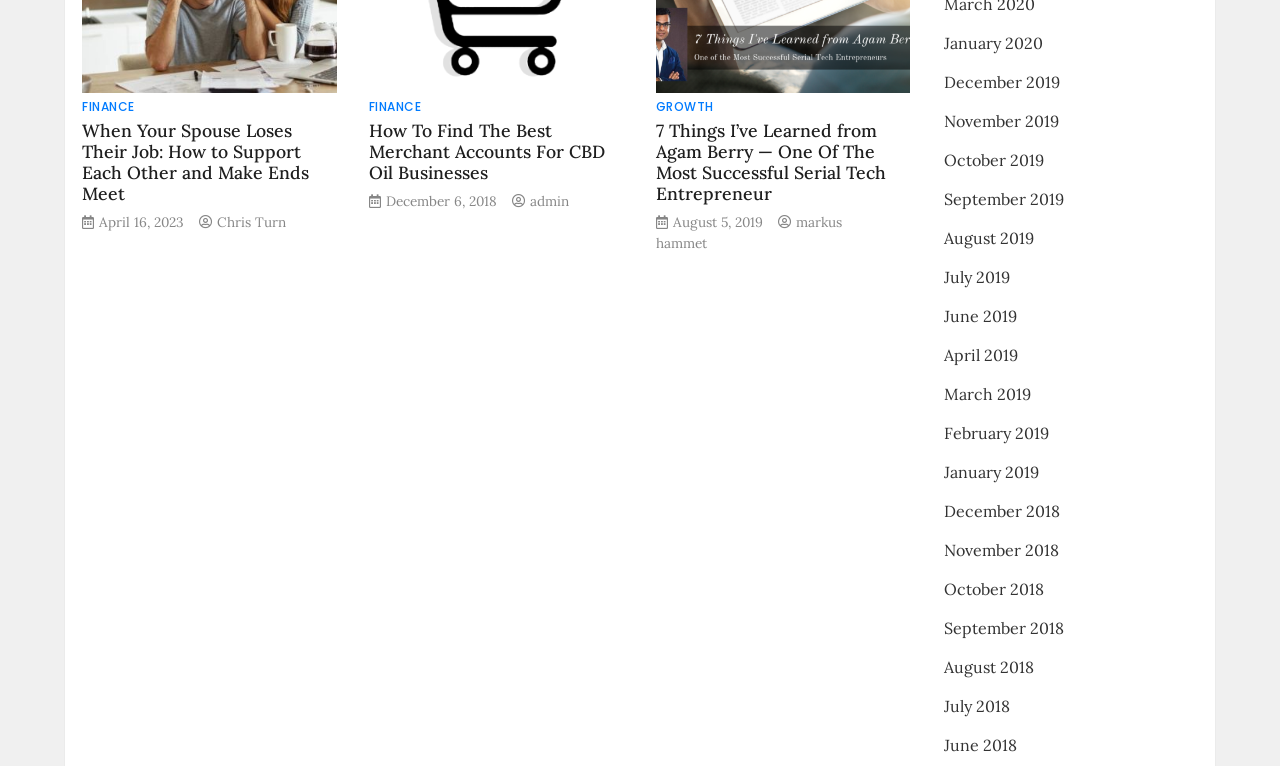Based on the image, provide a detailed and complete answer to the question: 
When was the first article published?

I found the publication date of the first article by looking at the link element with the text 'April 16, 2023' inside the first HeaderAsNonLandmark element.